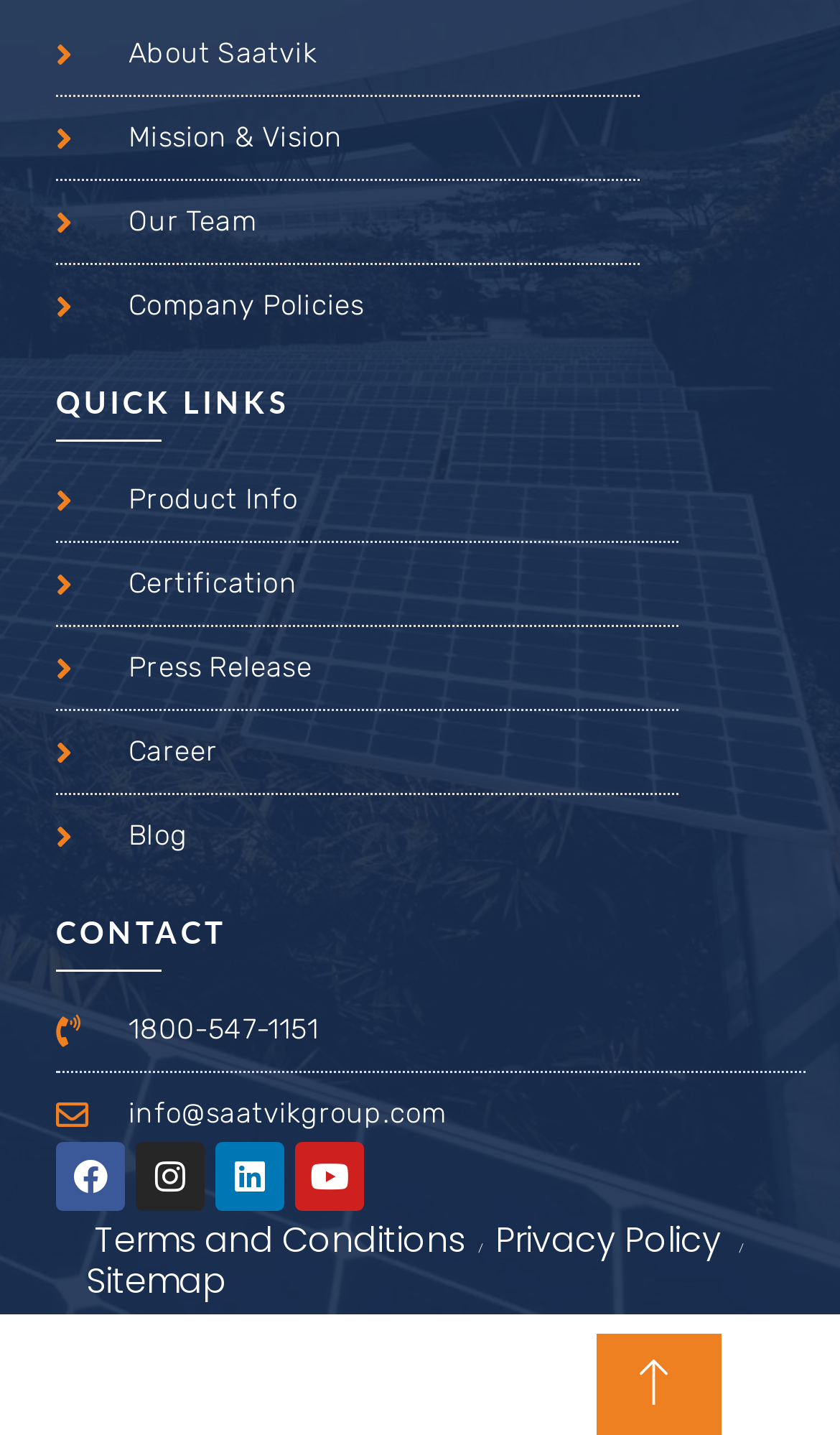Specify the bounding box coordinates of the area to click in order to execute this command: 'check community page'. The coordinates should consist of four float numbers ranging from 0 to 1, and should be formatted as [left, top, right, bottom].

None